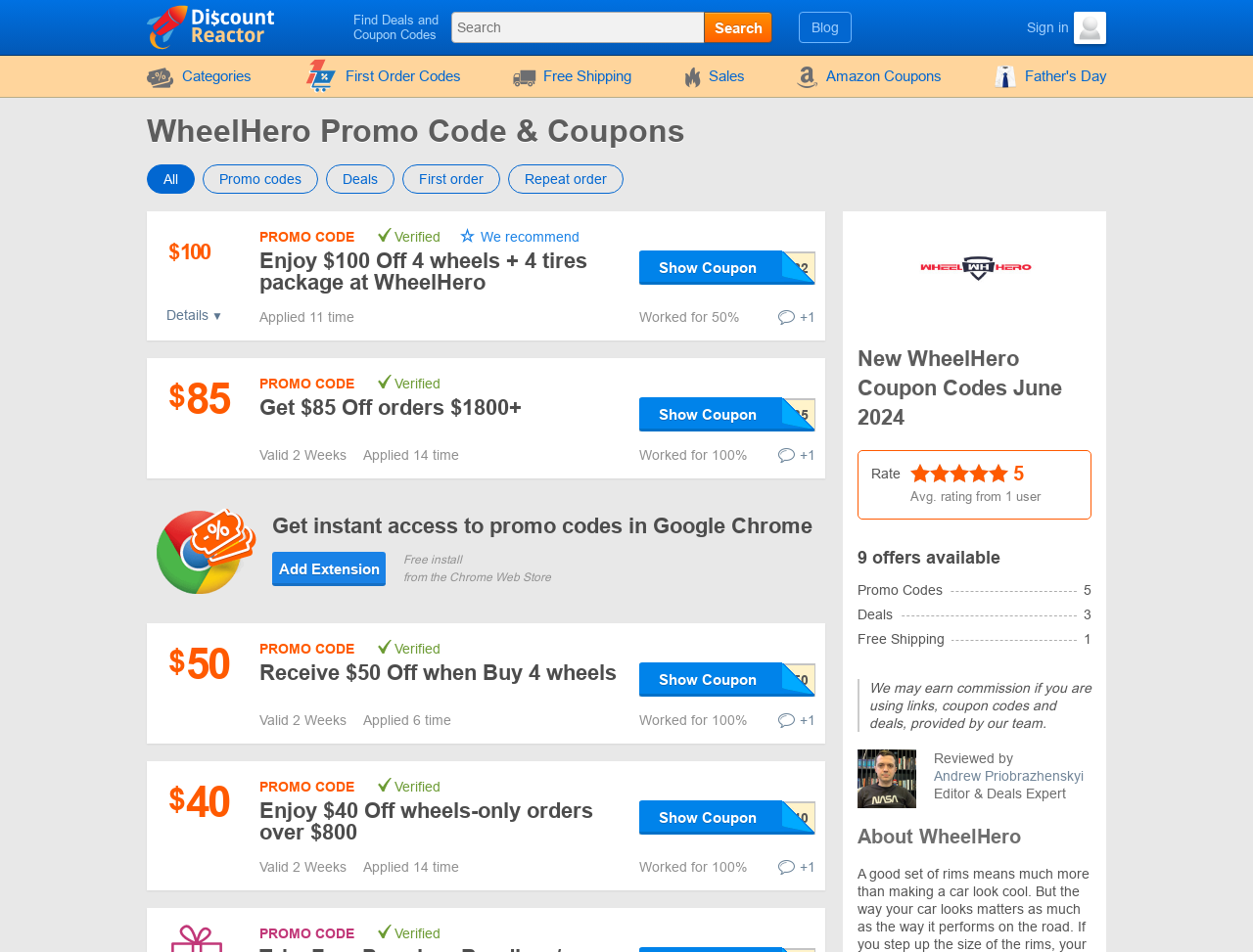Identify the bounding box coordinates for the element you need to click to achieve the following task: "Add Extension". Provide the bounding box coordinates as four float numbers between 0 and 1, in the form [left, top, right, bottom].

[0.217, 0.579, 0.308, 0.615]